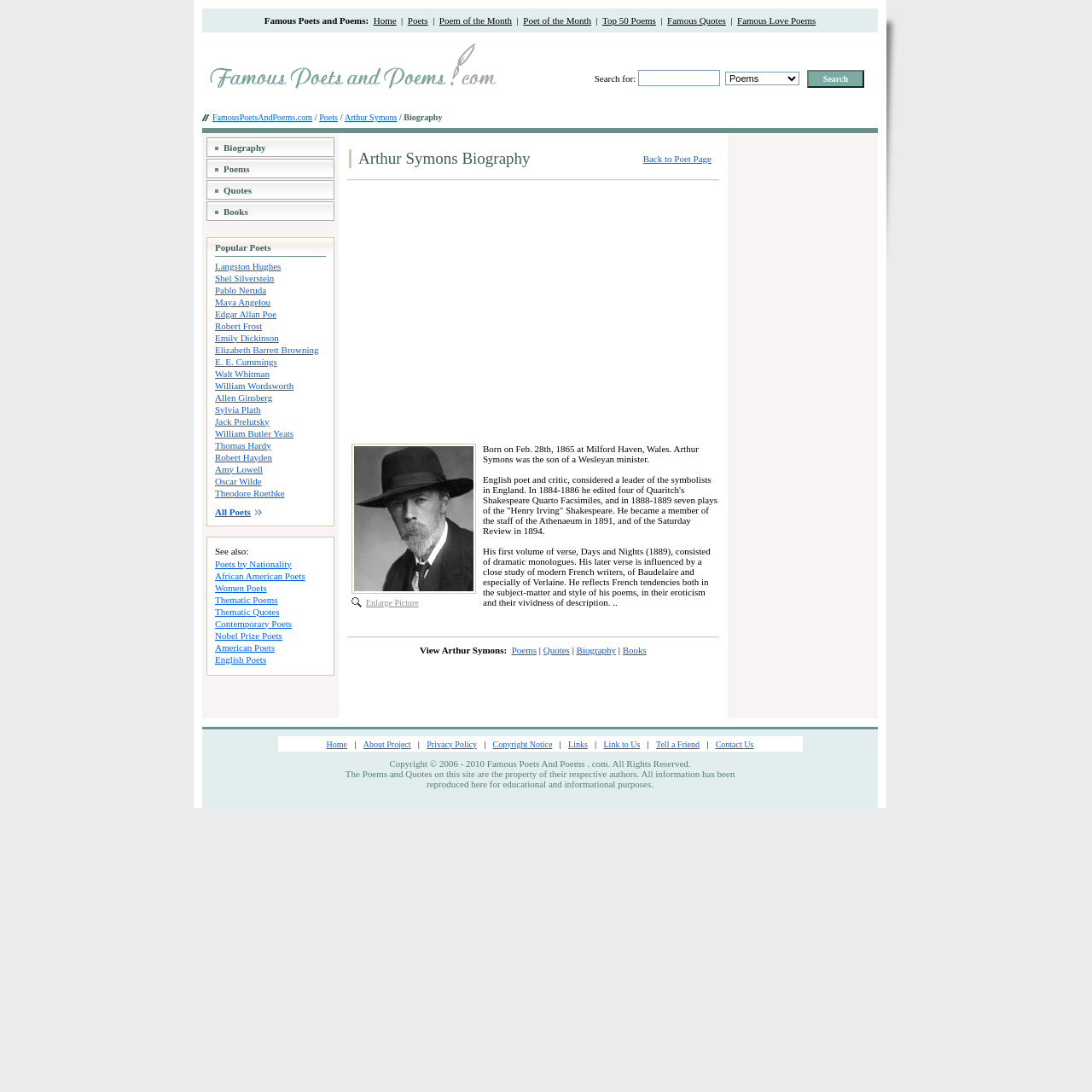Determine the bounding box coordinates for the element that should be clicked to follow this instruction: "View Famous Love Poems". The coordinates should be given as four float numbers between 0 and 1, in the format [left, top, right, bottom].

[0.675, 0.014, 0.747, 0.023]